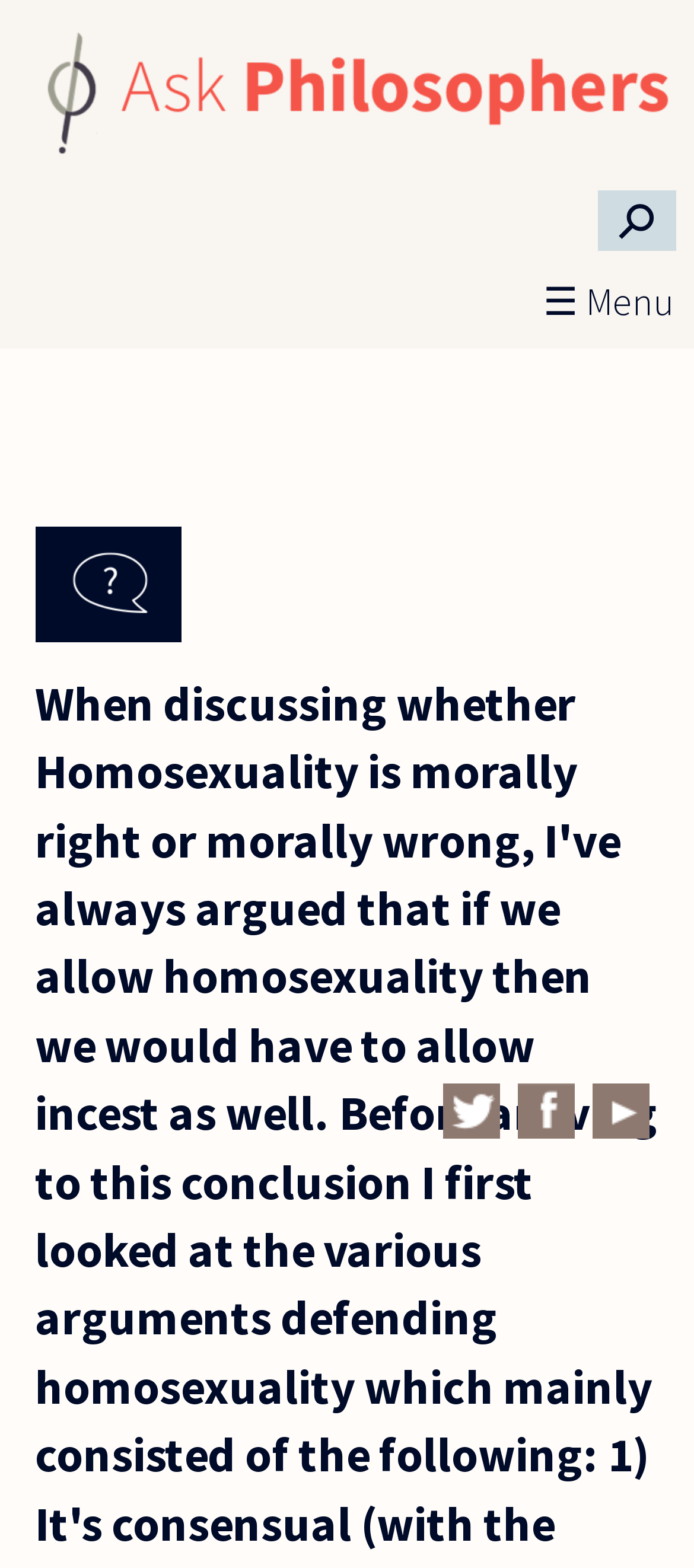How many icons are there in the menu?
Please look at the screenshot and answer in one word or a short phrase.

3